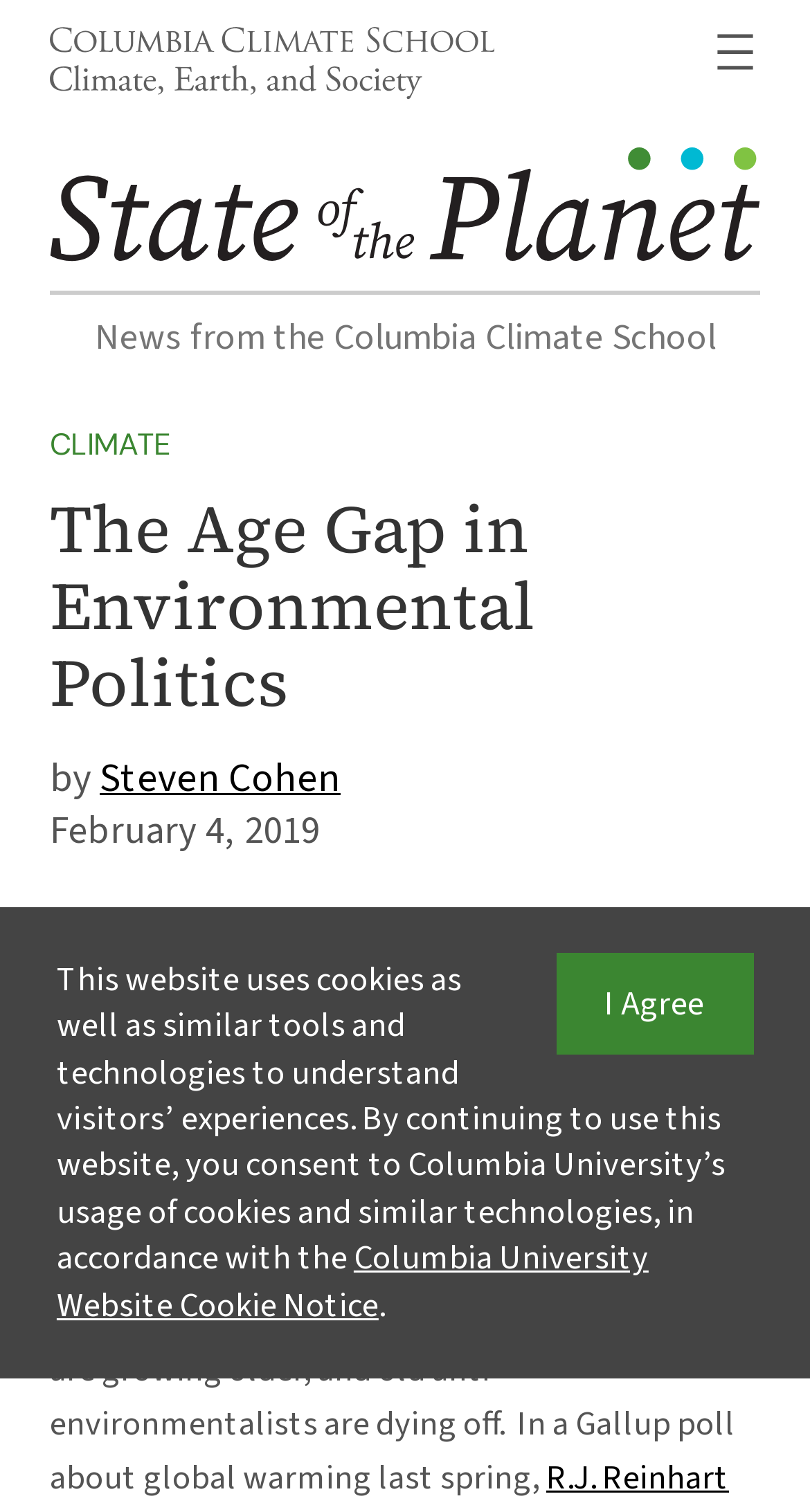Kindly determine the bounding box coordinates for the clickable area to achieve the given instruction: "Visit the Columbia Climate School website".

[0.062, 0.042, 0.611, 0.074]